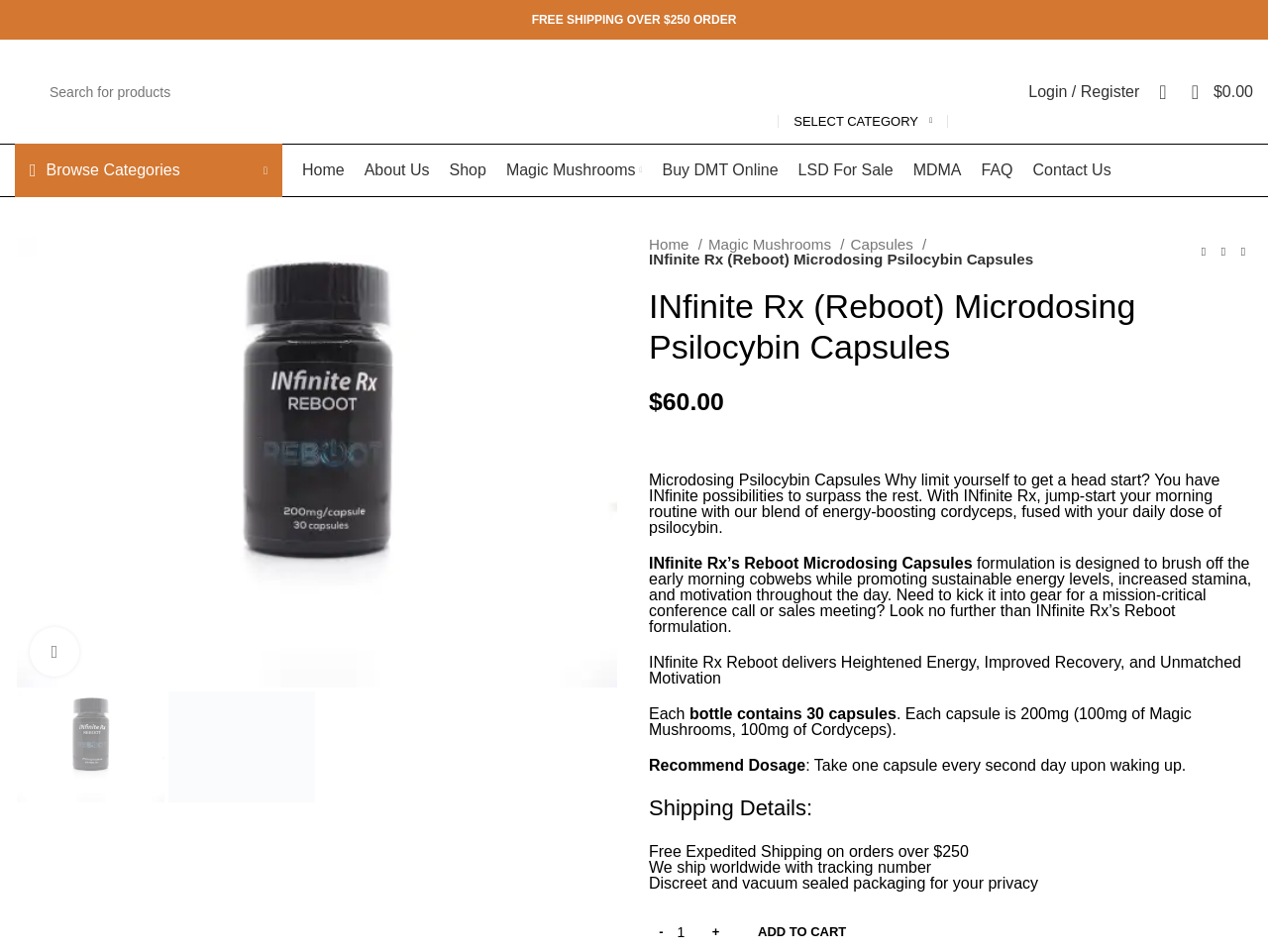Determine the main headline from the webpage and extract its text.

INfinite Rx (Reboot) Microdosing Psilocybin Capsules